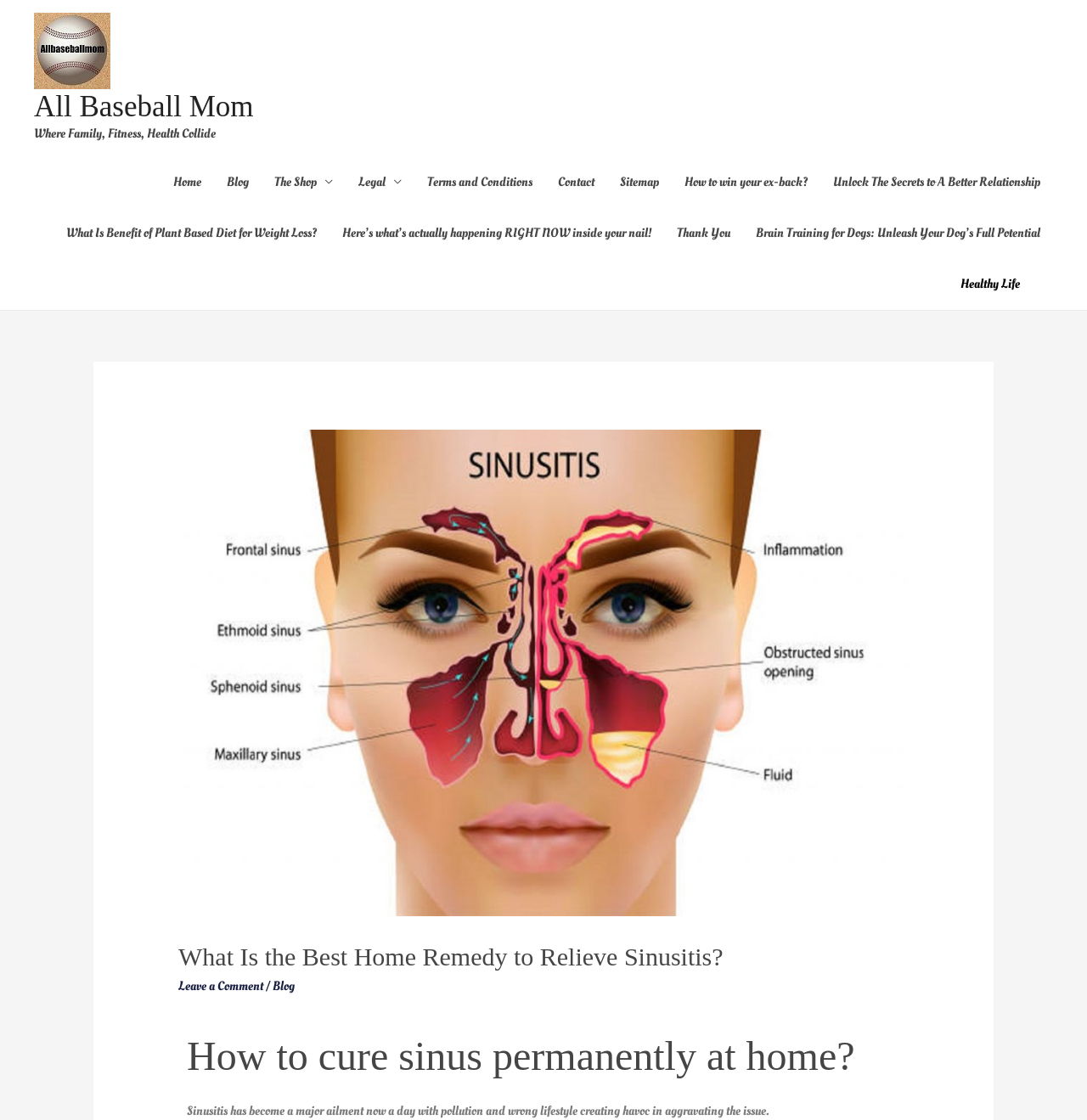Respond to the question with just a single word or phrase: 
What is the name of the website?

All Baseball Mom